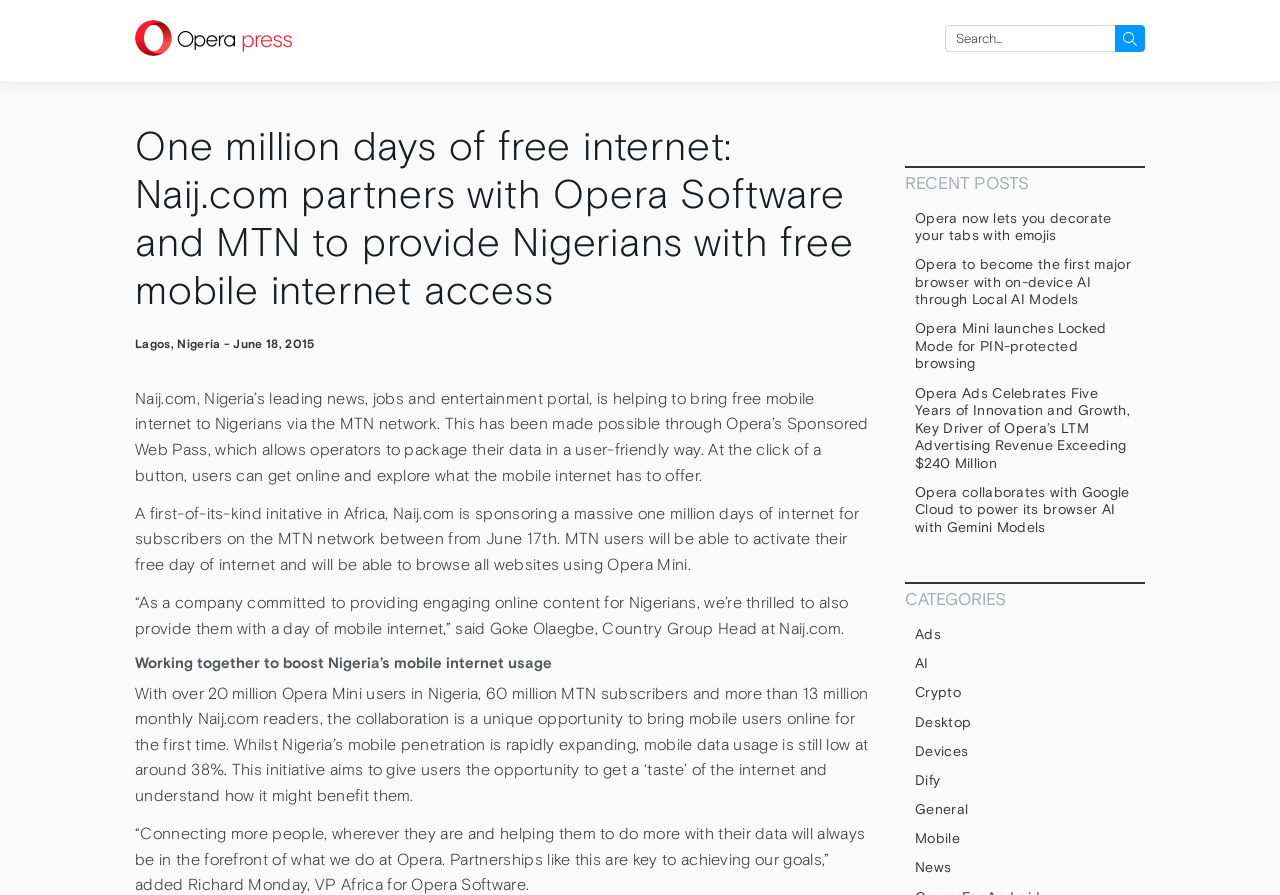Can you determine the bounding box coordinates of the area that needs to be clicked to fulfill the following instruction: "Explore categories"?

[0.707, 0.651, 0.895, 0.687]